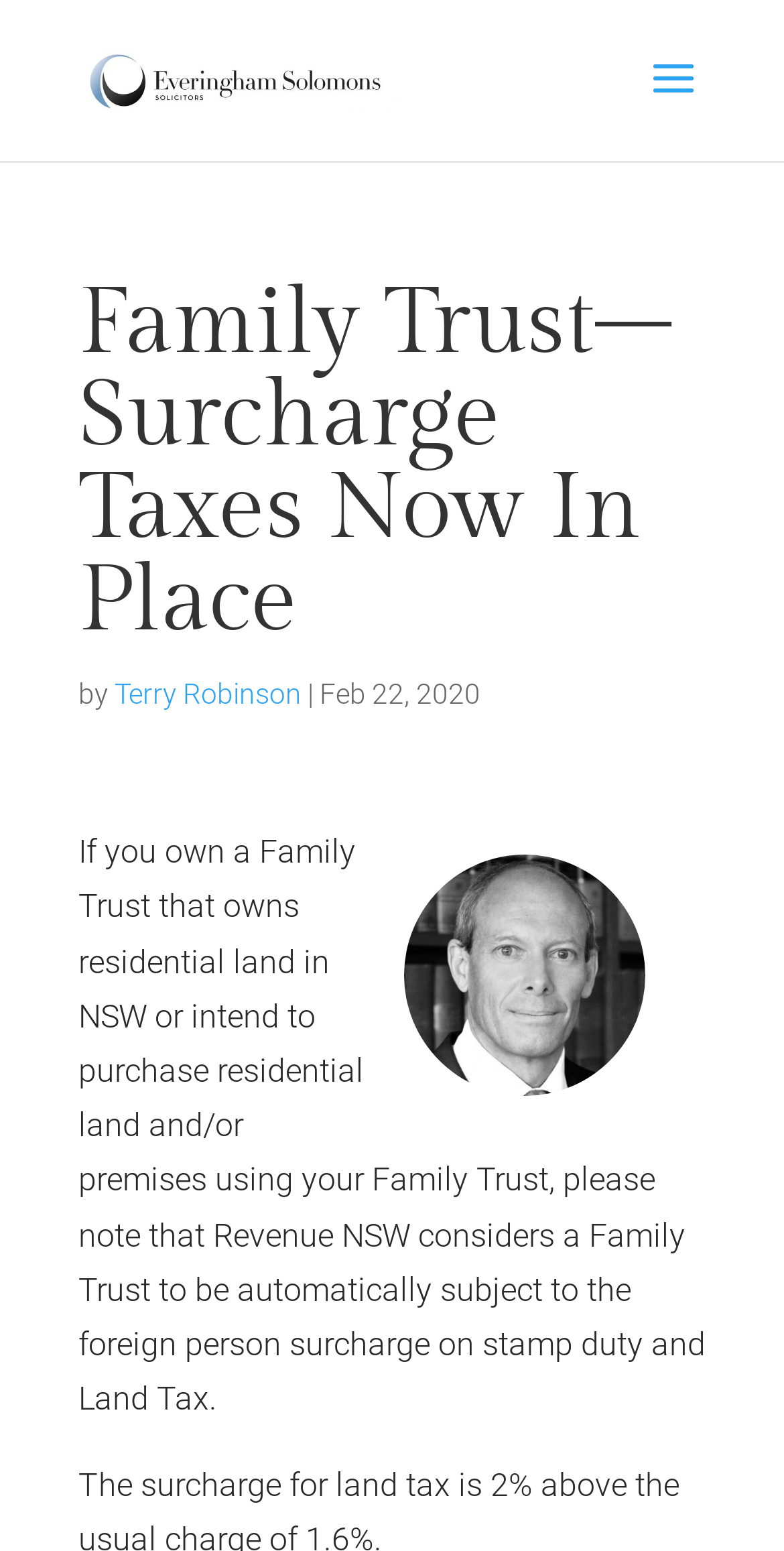Provide the bounding box coordinates of the HTML element this sentence describes: "Terry Robinson". The bounding box coordinates consist of four float numbers between 0 and 1, i.e., [left, top, right, bottom].

[0.146, 0.437, 0.385, 0.458]